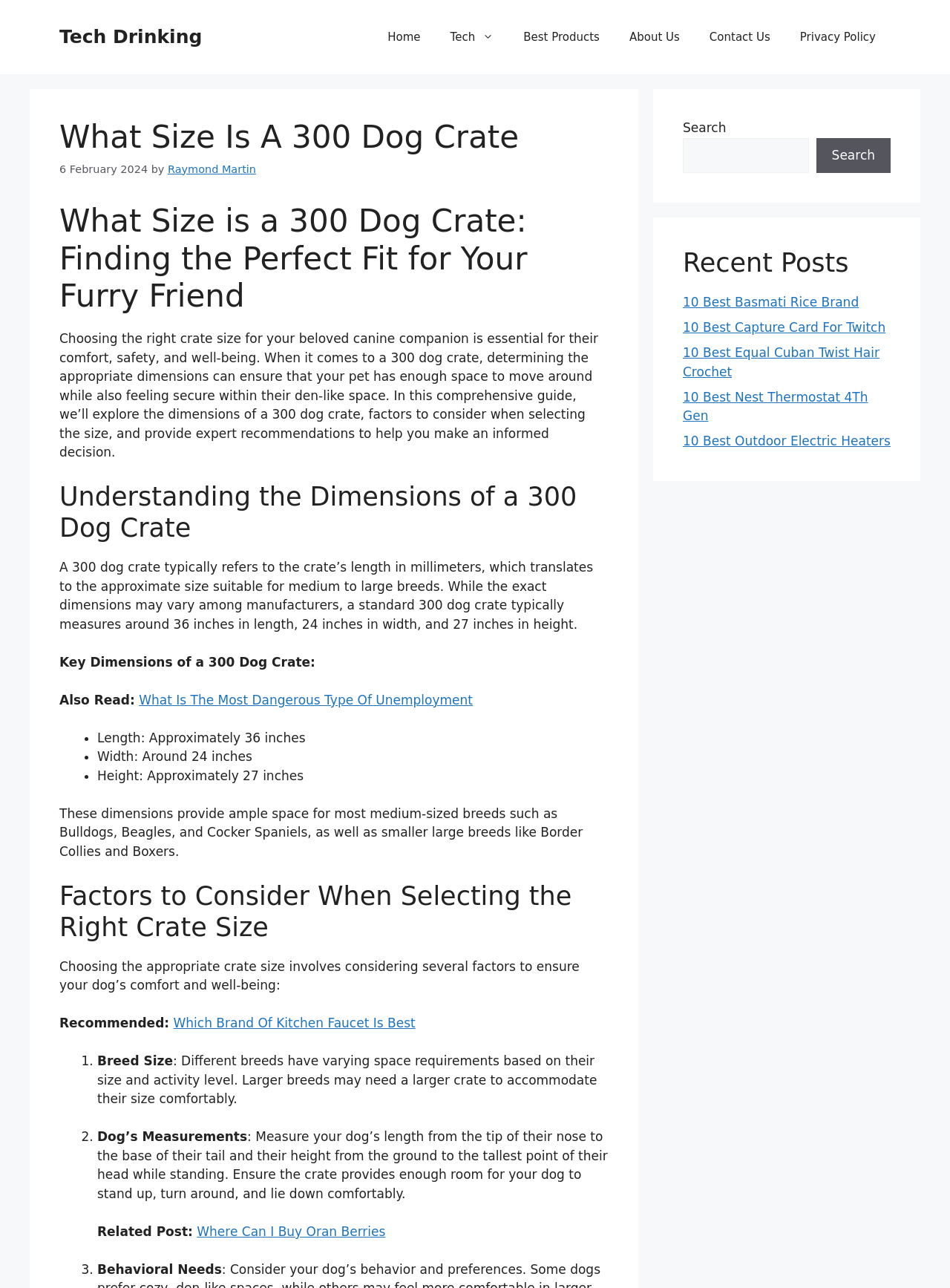Describe the entire webpage, focusing on both content and design.

This webpage is about finding the perfect fit for a 300 dog crate. At the top, there is a banner with the site's name and a navigation menu with links to "Home", "Tech", "Best Products", "About Us", "Contact Us", and "Privacy Policy". Below the navigation menu, there is a header section with the title "What Size Is A 300 Dog Crate" and a time stamp "6 February 2024" by "Raymond Martin".

The main content of the webpage is divided into sections. The first section has a heading "What Size is a 300 Dog Crate: Finding the Perfect Fit for Your Furry Friend" and a paragraph explaining the importance of choosing the right crate size for a dog's comfort, safety, and well-being. 

The next section has a heading "Understanding the Dimensions of a 300 Dog Crate" and explains that a standard 300 dog crate typically measures around 36 inches in length, 24 inches in width, and 27 inches in height. There is a list of key dimensions, including length, width, and height, and a paragraph explaining that these dimensions provide ample space for most medium-sized breeds.

The following section has a heading "Factors to Consider When Selecting the Right Crate Size" and explains that choosing the appropriate crate size involves considering several factors, including breed size, dog's measurements, and behavioral needs. There are three points listed, each with a brief explanation.

On the right side of the webpage, there is a complementary section with a search bar and a "Recent Posts" section, which lists several links to other articles, including "10 Best Basmati Rice Brand", "10 Best Capture Card For Twitch", and more.